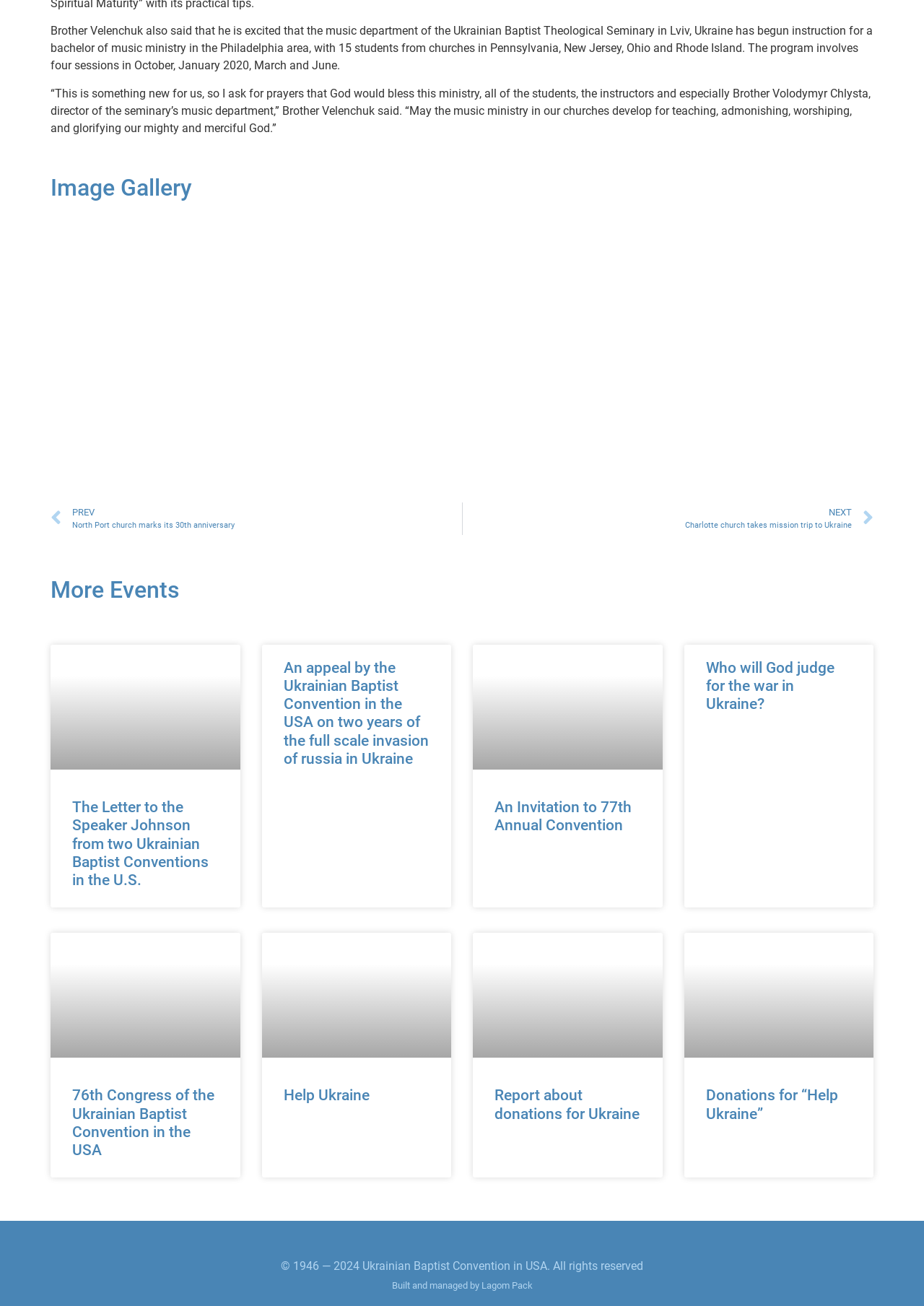How many links are there in the 'More Events' section?
Answer the question using a single word or phrase, according to the image.

12